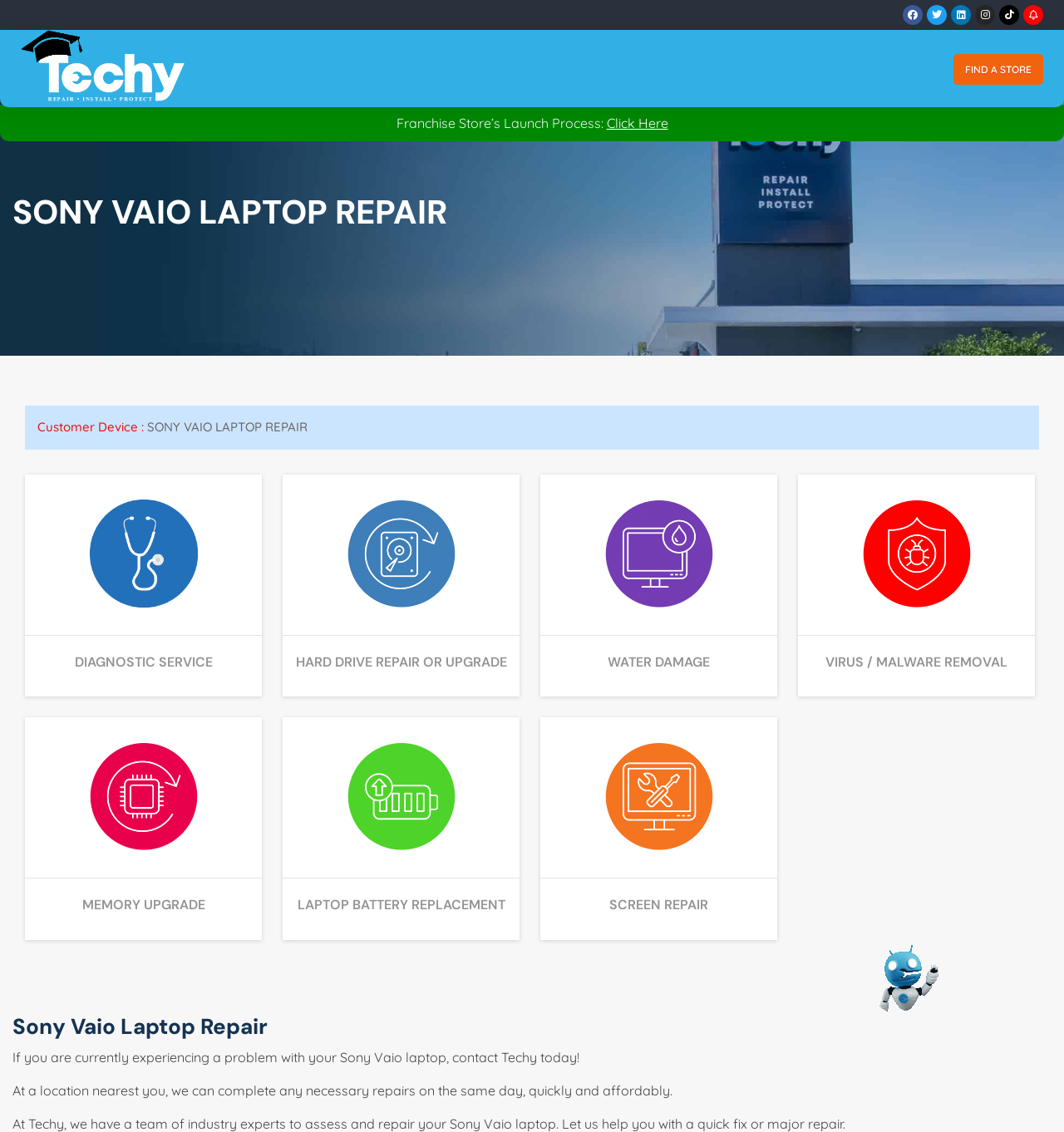What is the purpose of the 'FIND A STORE' link?
Using the image, provide a concise answer in one word or a short phrase.

To find a store location